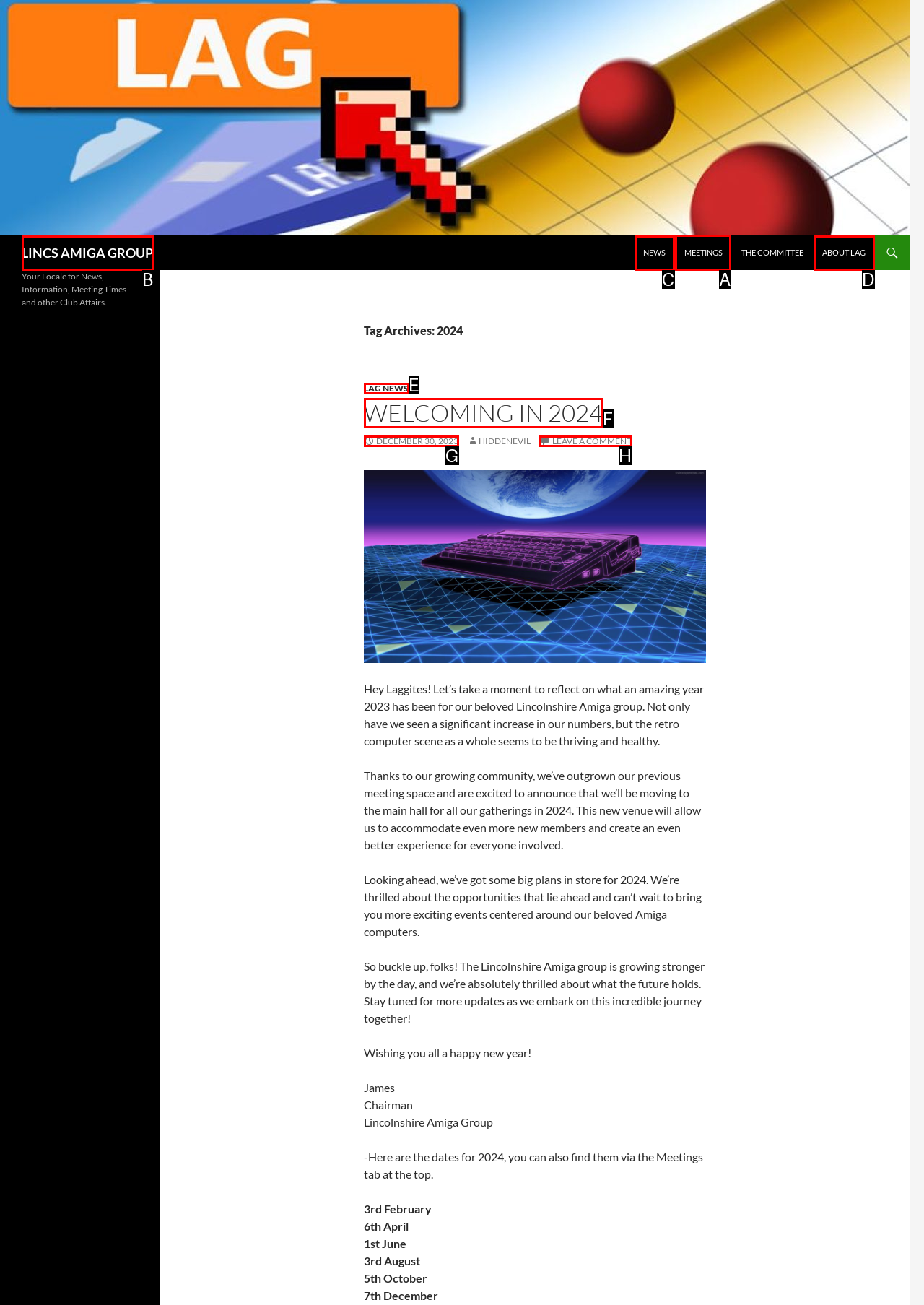What is the letter of the UI element you should click to Visit the 'MEETINGS' page? Provide the letter directly.

A